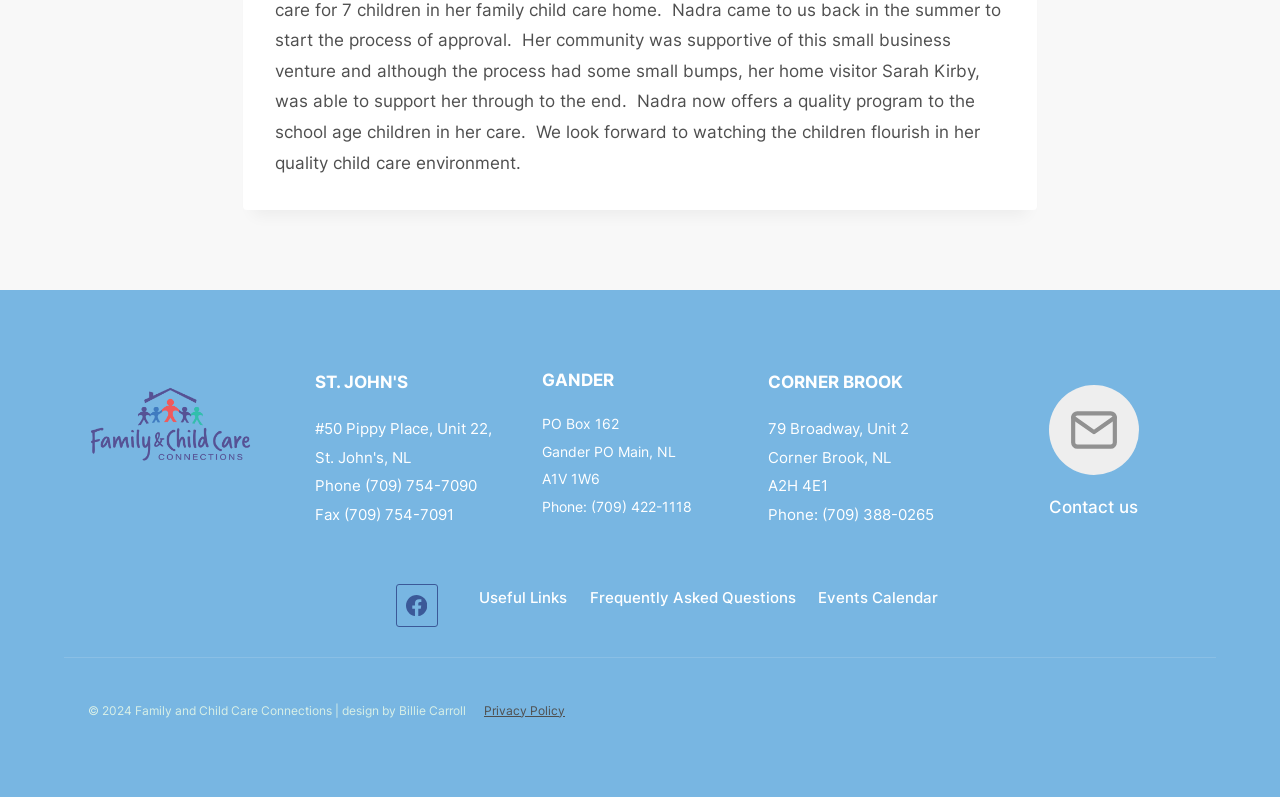Using the element description provided, determine the bounding box coordinates in the format (top-left x, top-left y, bottom-right x, bottom-right y). Ensure that all values are floating point numbers between 0 and 1. Element description: send an emailContact us

[0.777, 0.477, 0.931, 0.671]